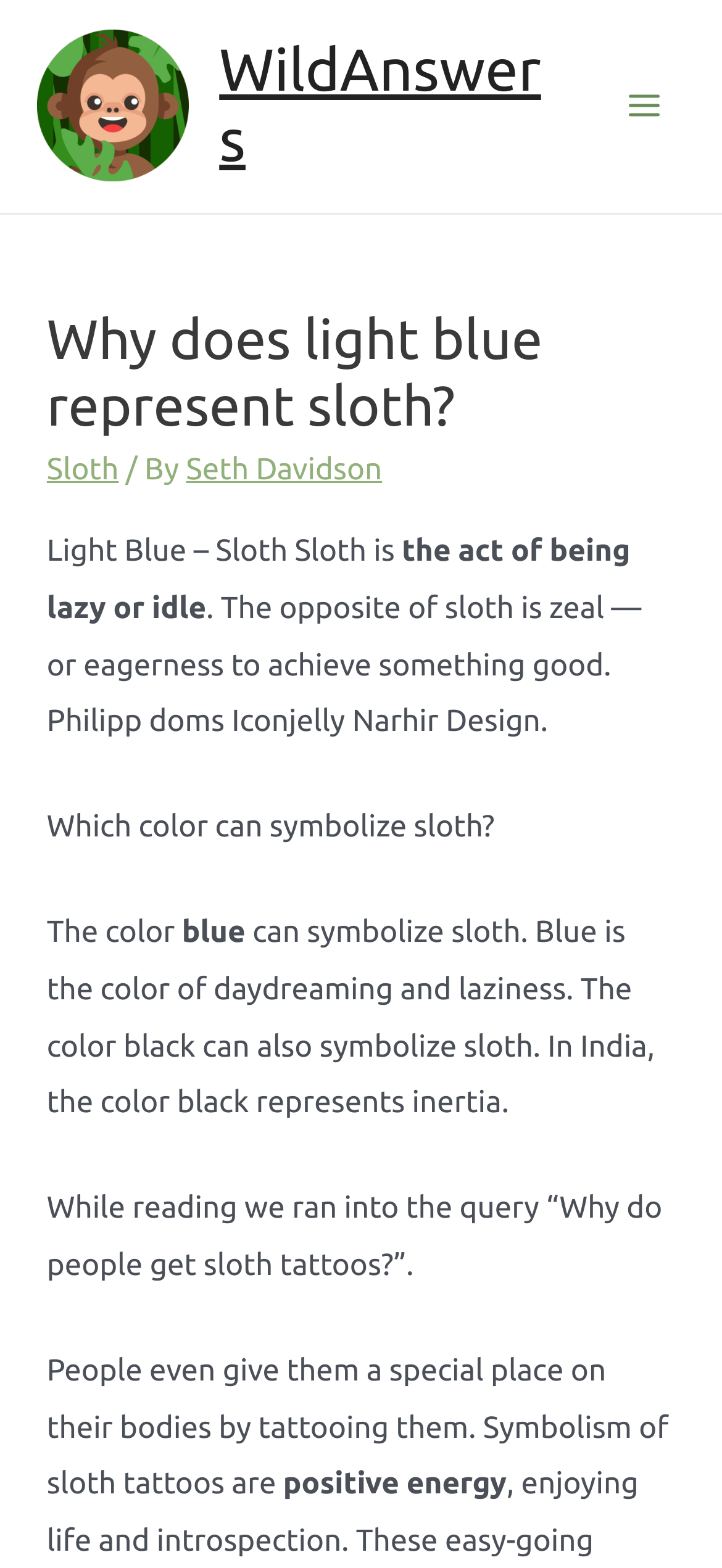Extract the bounding box coordinates of the UI element described by: "Sloth". The coordinates should include four float numbers ranging from 0 to 1, e.g., [left, top, right, bottom].

[0.065, 0.289, 0.164, 0.31]